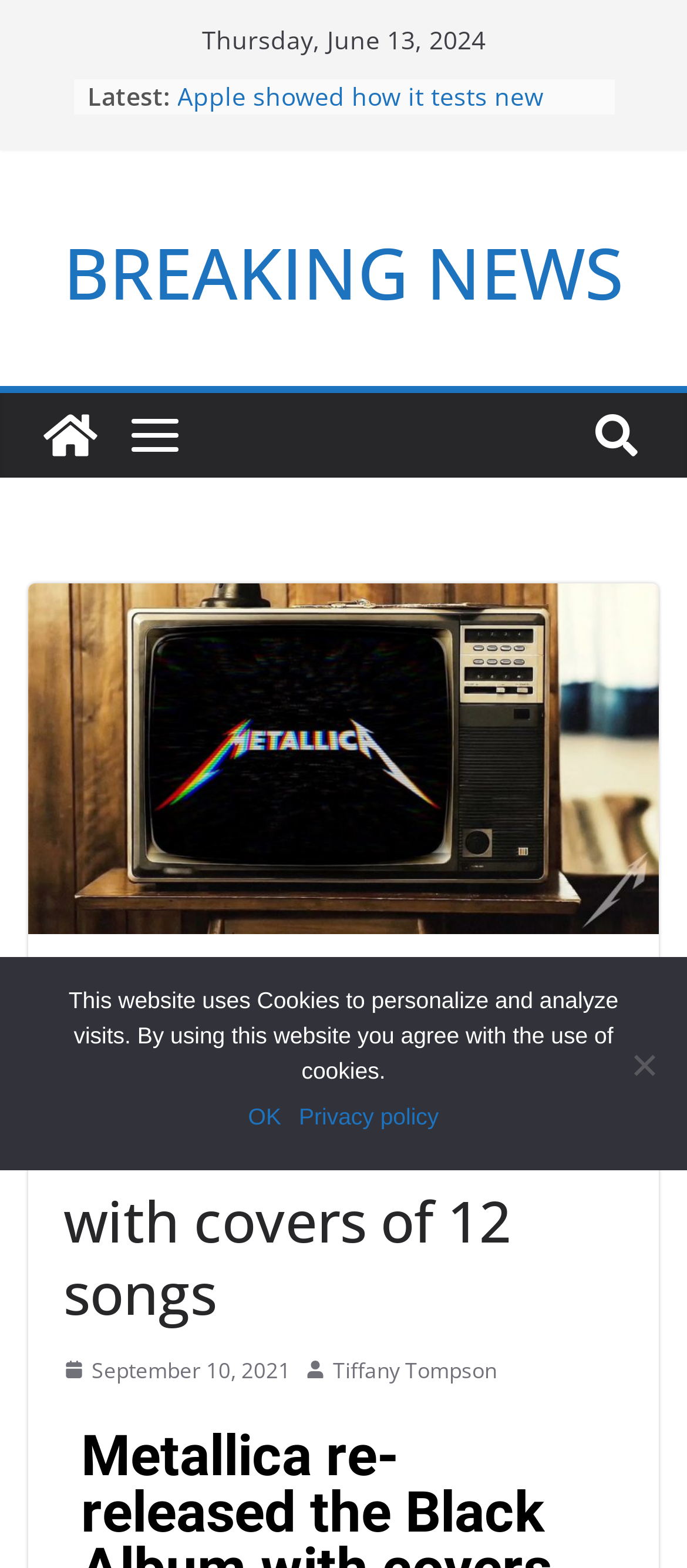How many songs are covered in the re-released Black Album?
Look at the image and answer the question with a single word or phrase.

12